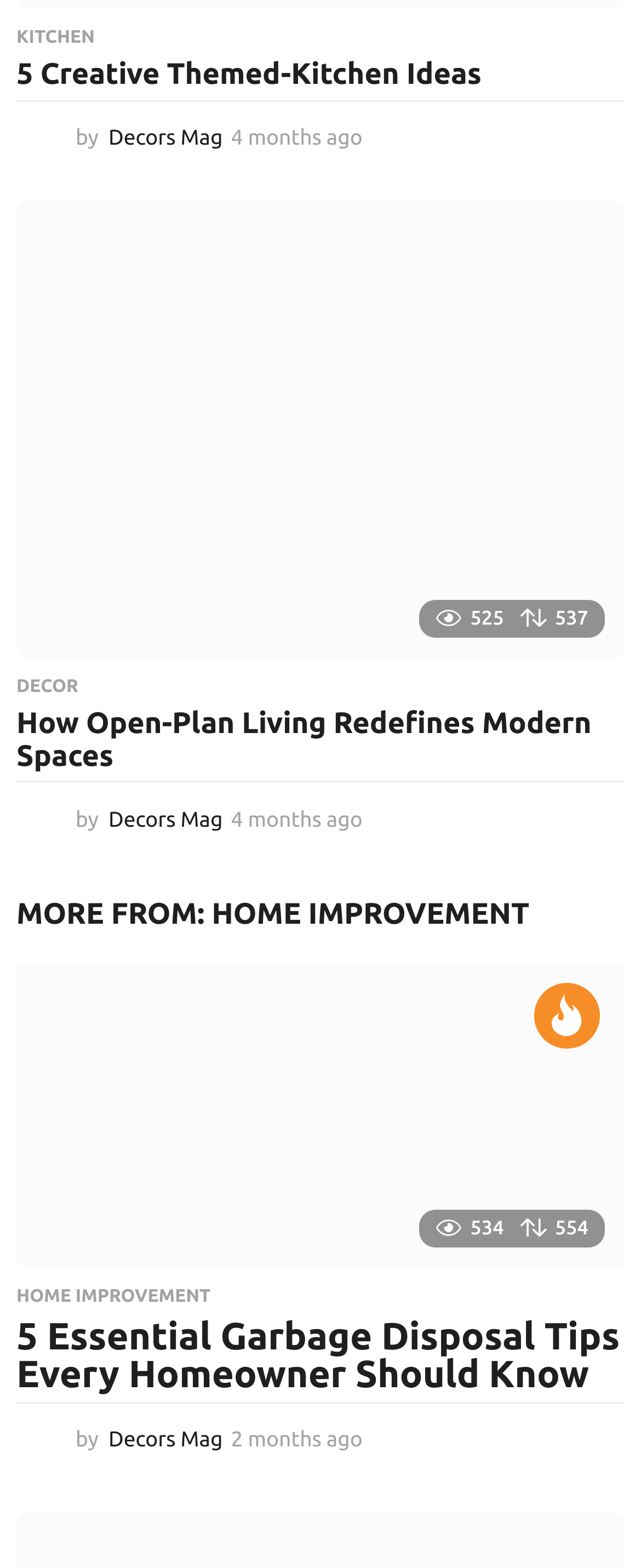What is the title of the first article?
Using the image provided, answer with just one word or phrase.

5 Creative Themed-Kitchen Ideas